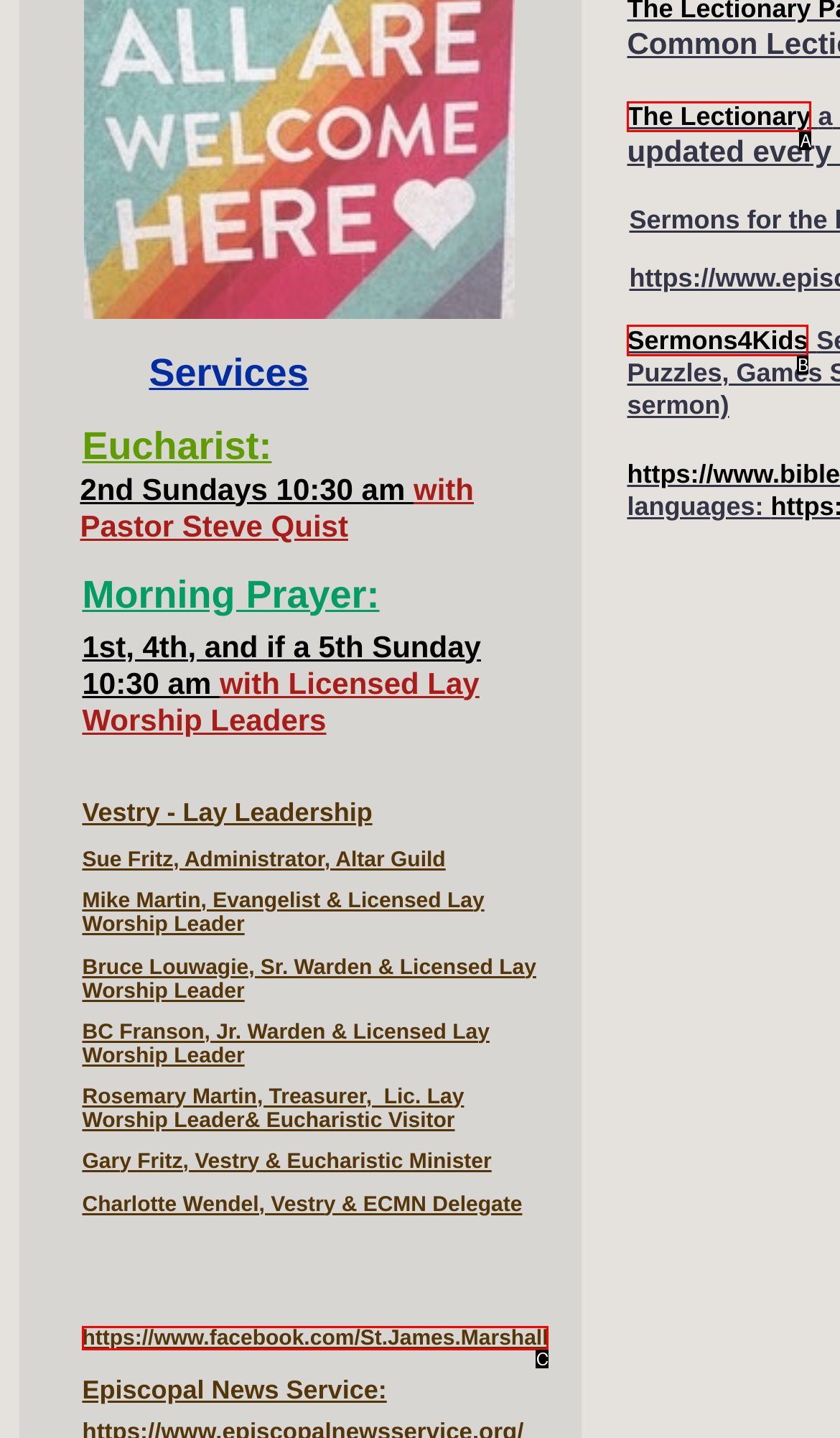Choose the letter of the UI element that aligns with the following description: https://www.facebook.com/St.James.Marshall
State your answer as the letter from the listed options.

C